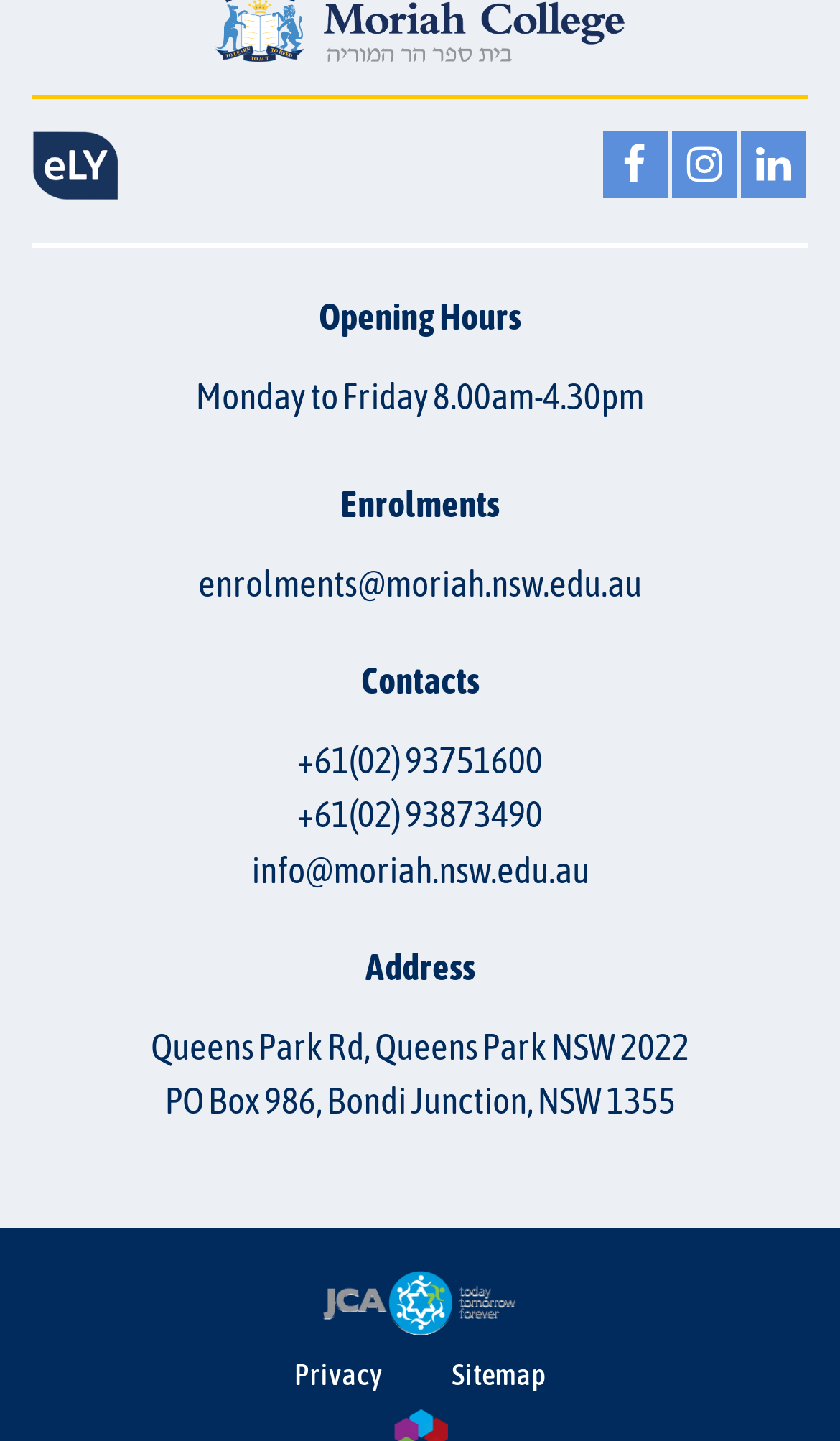Identify the bounding box for the described UI element. Provide the coordinates in (top-left x, top-left y, bottom-right x, bottom-right y) format with values ranging from 0 to 1: enrolments@moriah.nsw.edu.au

[0.236, 0.39, 0.764, 0.42]